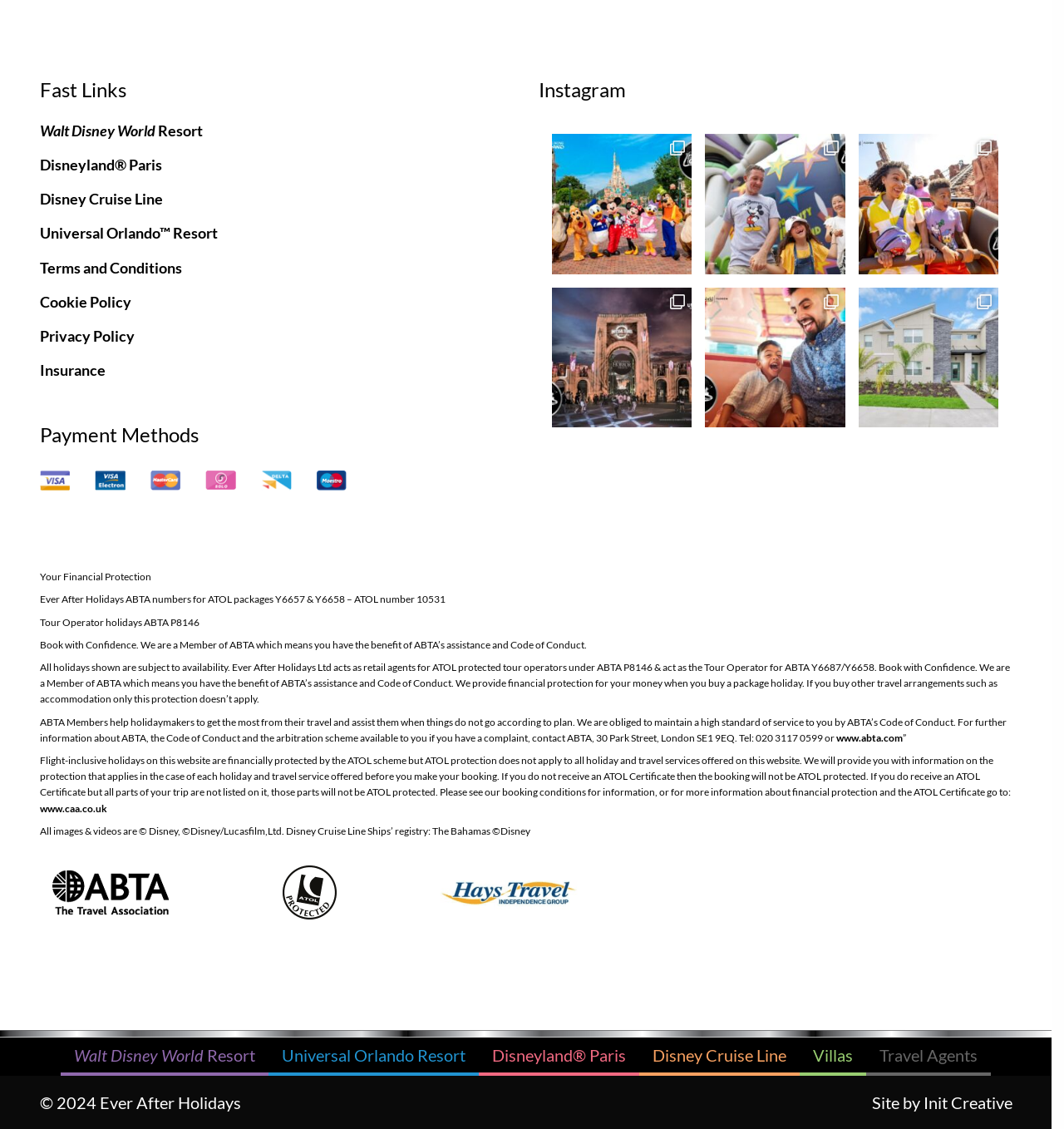Provide the bounding box coordinates of the UI element that matches the description: "Privacy Policy".

[0.037, 0.289, 0.326, 0.307]